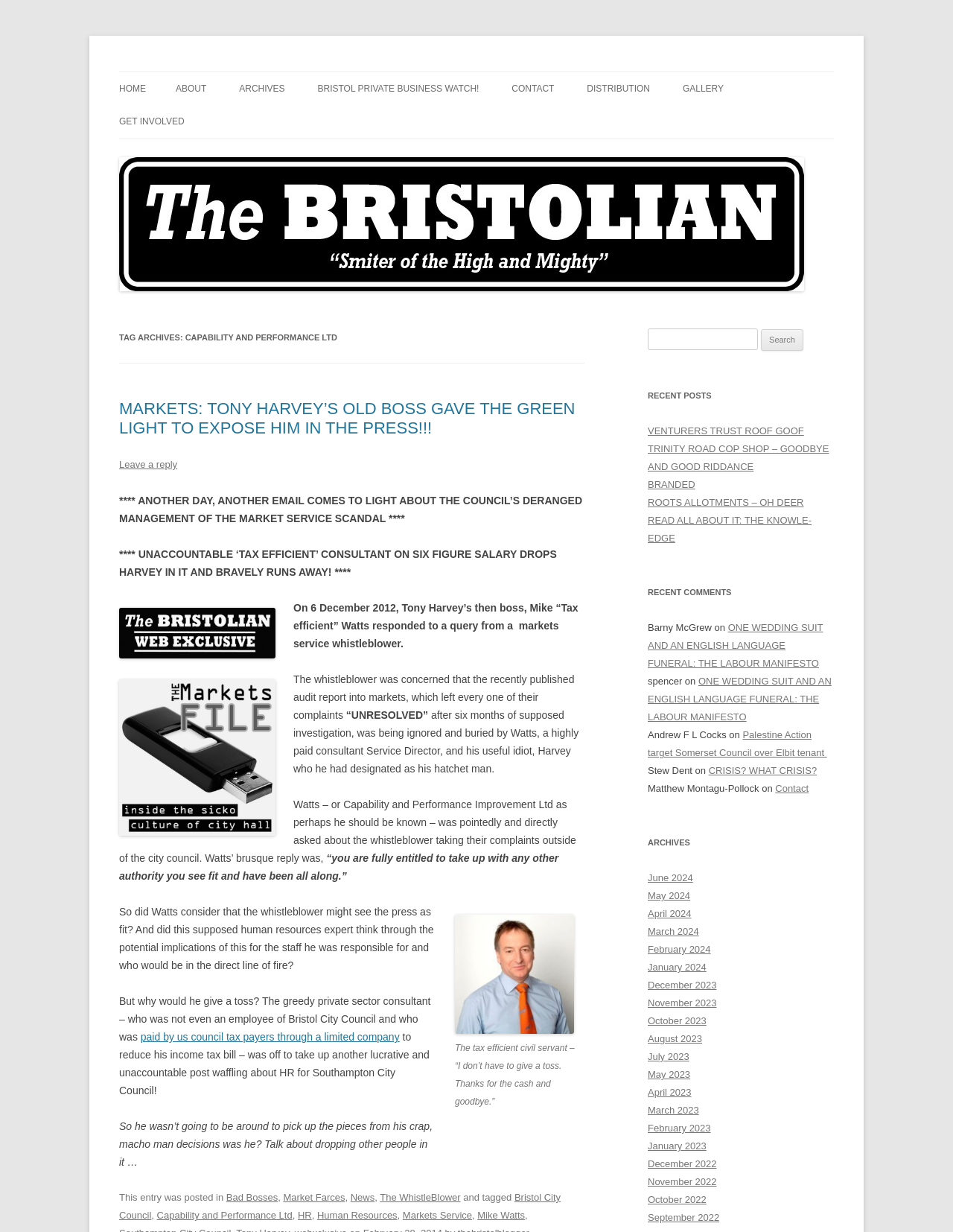Answer succinctly with a single word or phrase:
What type of content is present in the 'RECENT POSTS' section?

Links to articles